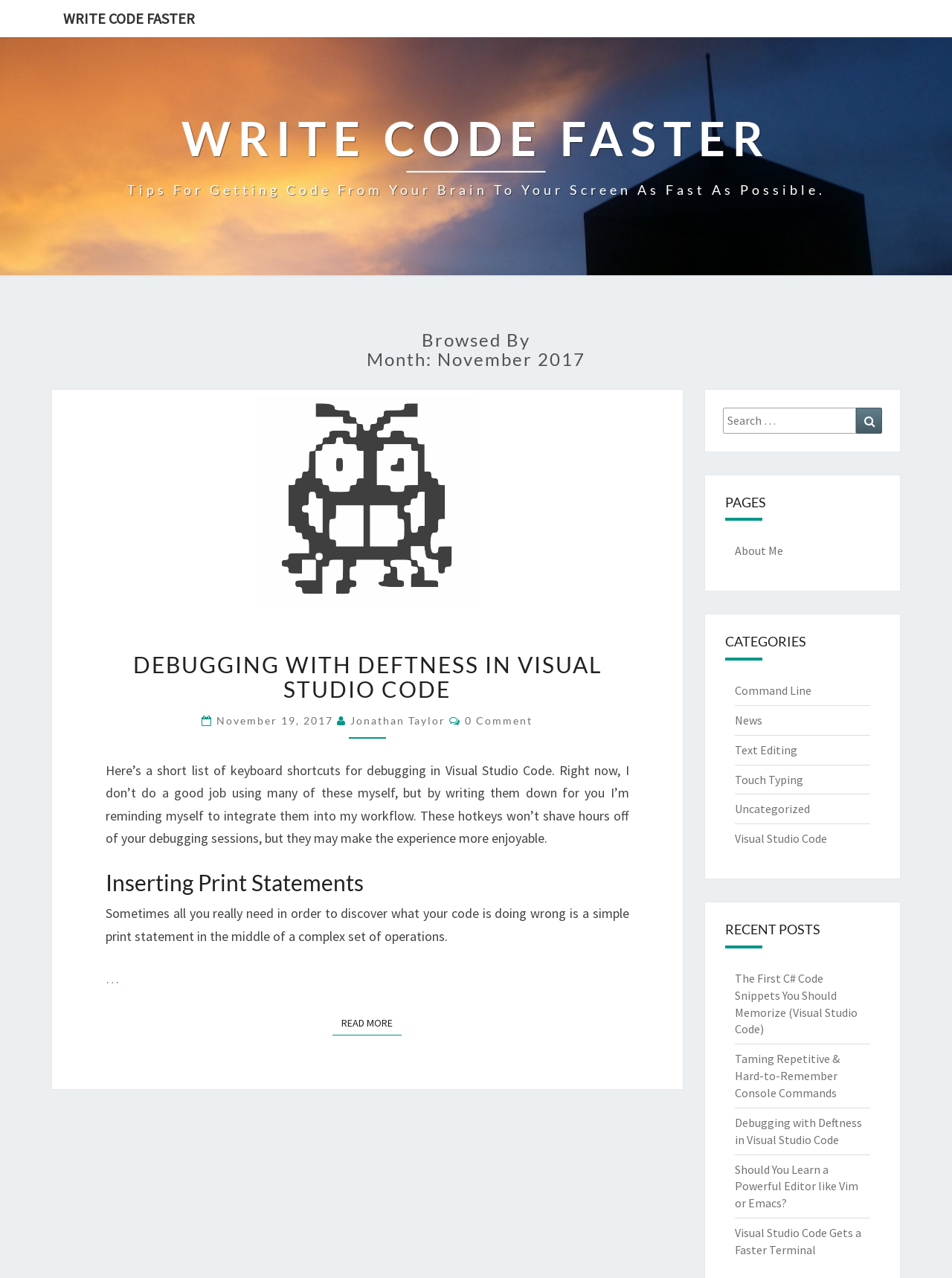Please predict the bounding box coordinates of the element's region where a click is necessary to complete the following instruction: "Click the ABOUT AI link". The coordinates should be represented by four float numbers between 0 and 1, i.e., [left, top, right, bottom].

None